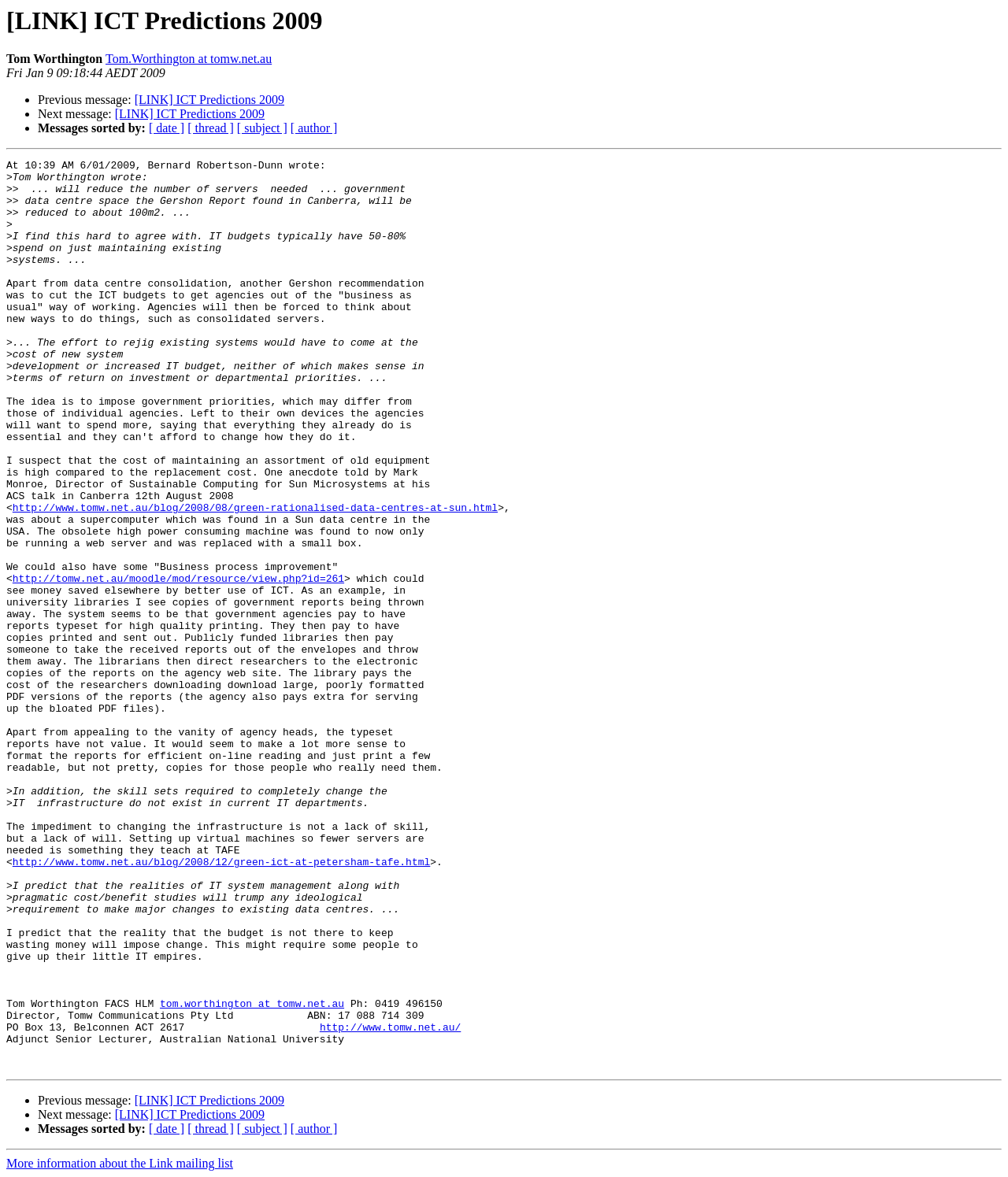Predict the bounding box coordinates of the area that should be clicked to accomplish the following instruction: "visit Angela Karras' page". The bounding box coordinates should consist of four float numbers between 0 and 1, i.e., [left, top, right, bottom].

None